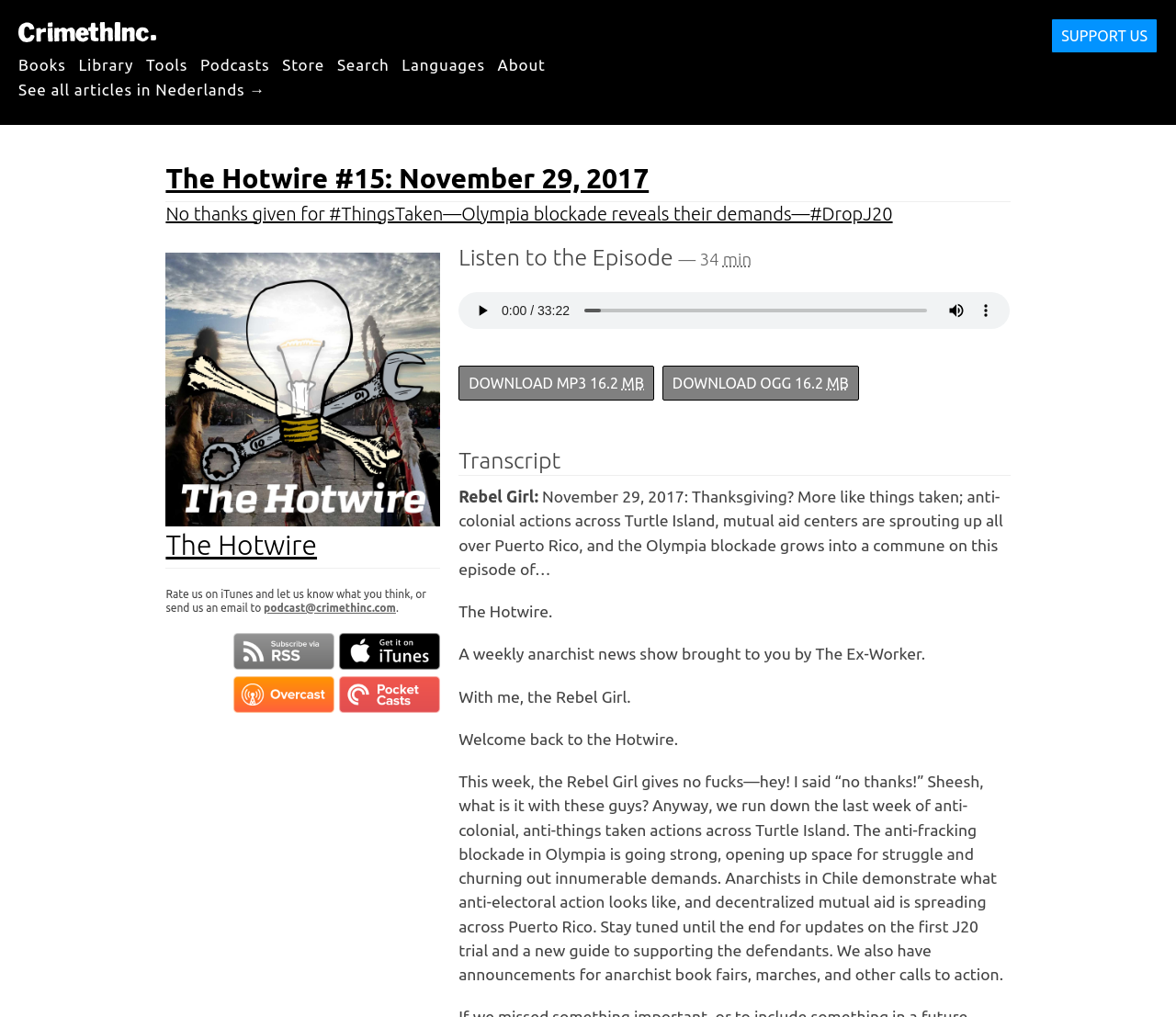Using the image as a reference, answer the following question in as much detail as possible:
What is the size of the MP3 file?

The size of the MP3 file can be found in the link 'DOWNLOAD MP3 16.2 MB' which is a child element of the audio element.